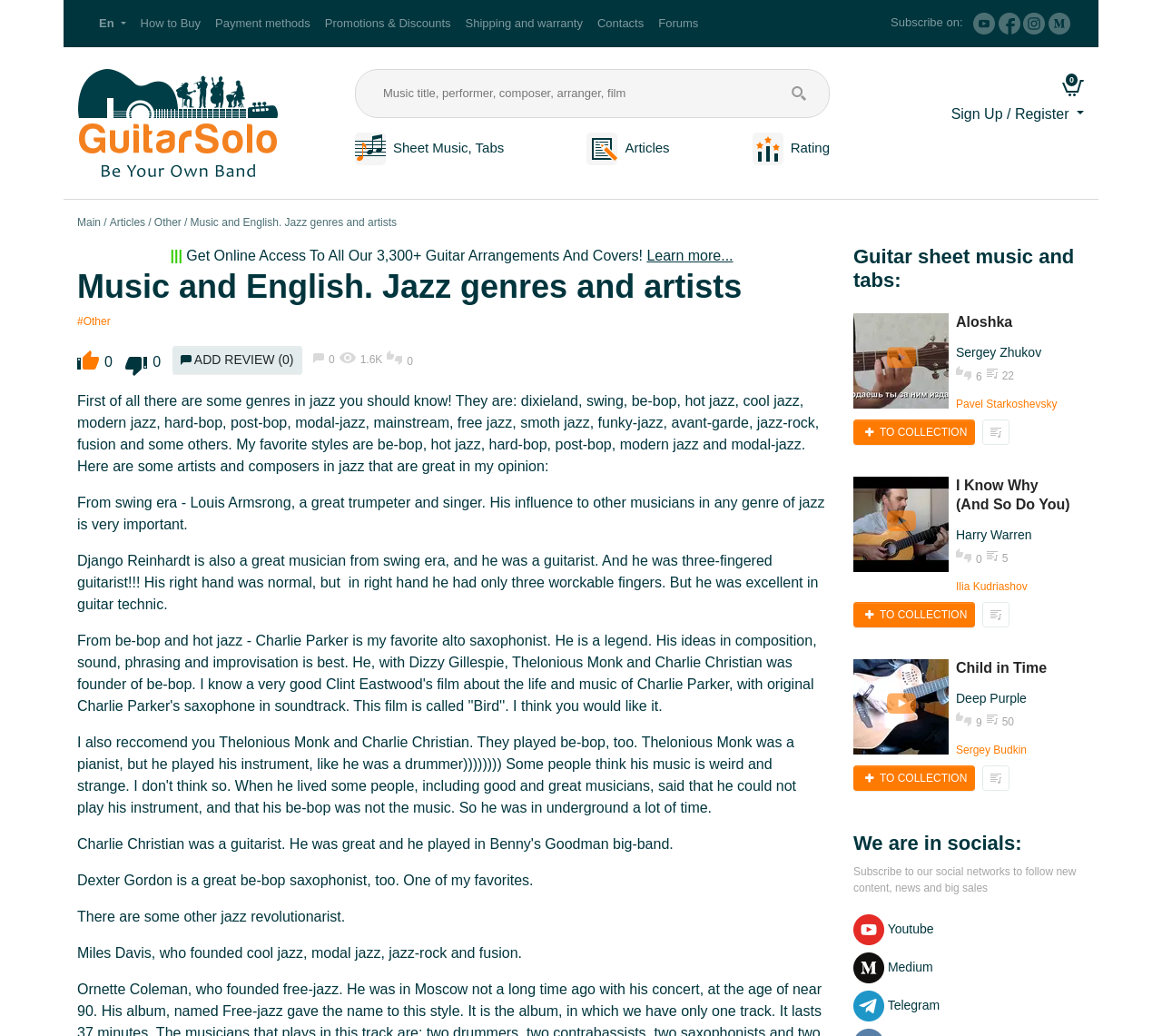Give a detailed account of the webpage, highlighting key information.

This webpage is about jazz genres and artists. At the top, there is a navigation menu with links to "How to Buy", "Payment methods", "Promotions & Discounts", "Shipping and warranty", "Contacts", and "Forums". Below the navigation menu, there is a section with social media links, including YouTube, Facebook, Instagram, and Medium, each accompanied by an image.

On the left side, there is a logo and a search bar where users can input music titles, performers, composers, arrangers, or film names. Below the search bar, there are links to "tabs" and "Sheet Music, Tabs" with corresponding images.

The main content of the webpage is divided into sections. The first section has a heading "Music and English. Jazz genres and artists" and a brief introduction to jazz genres, including dixieland, swing, be-bop, hot jazz, cool jazz, modern jazz, hard-bop, post-bop, modal-jazz, mainstream, free jazz, and smoth jazz. The author shares their favorite styles, including be-bop, hot jazz, hard-bop, post-bop, modern jazz, and modal-jazz.

The next section lists some great artists and composers in jazz, including Louis Armstrong, Django Reinhardt, Dexter Gordon, and Miles Davis. Each artist has a brief description of their contribution to jazz.

On the right side, there is a section with guitar sheet music and tabs, featuring artists such as Aloshka, Sergey Zhukov, Pavel Starkoshevsky, and others. Each artist has a link to their collection, and some have images accompanying their names.

Below this section, there are more links to guitar sheet music and tabs, including "I Know Why (And So Do You)" by Harry Warren, "Child in Time" by Deep Purple, and others. Each link has a corresponding image and some have additional information, such as the number of views or ratings.

Overall, this webpage is a resource for jazz enthusiasts, providing information on jazz genres, artists, and composers, as well as access to guitar sheet music and tabs.